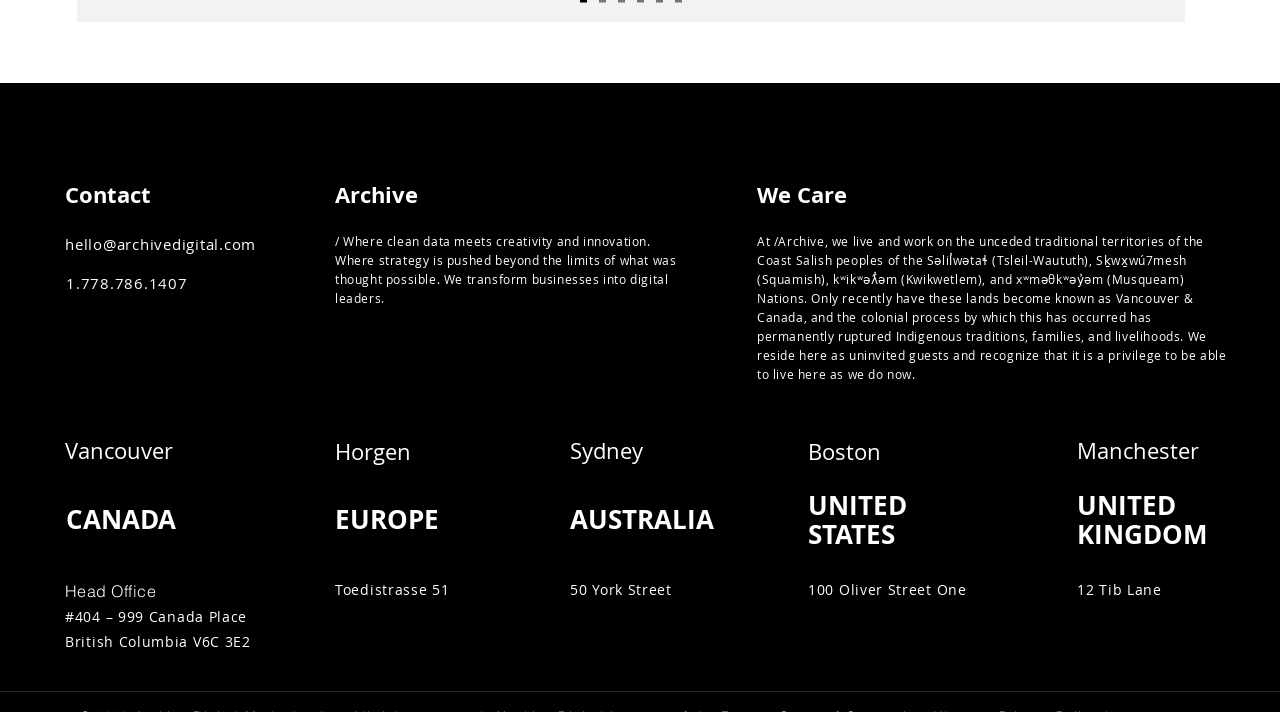What is the phone number to contact? Please answer the question using a single word or phrase based on the image.

1.778.786.1407